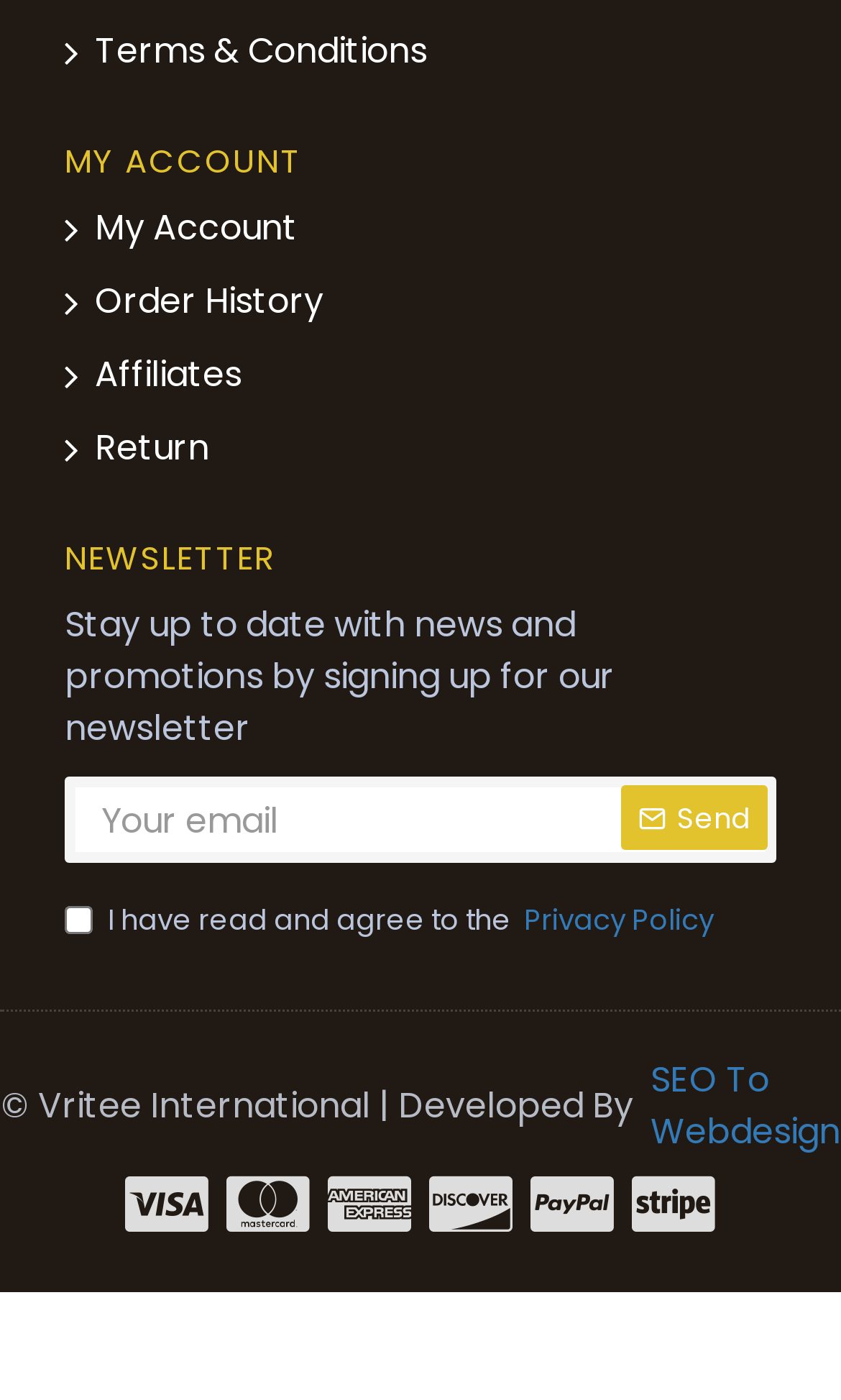What is the function of the 'Send' button?
Using the image as a reference, answer the question with a short word or phrase.

Submit newsletter subscription